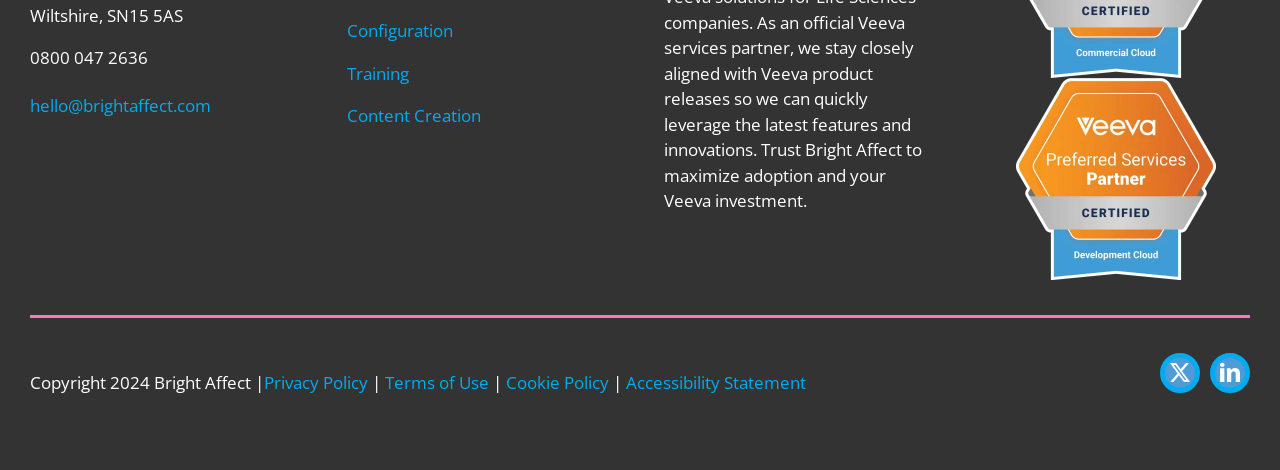Consider the image and give a detailed and elaborate answer to the question: 
What social media platforms does Bright Affect have?

The social media platforms of Bright Affect can be found at the bottom right corner of the webpage, which are 'Twitter' and 'LinkedIn', represented as links.